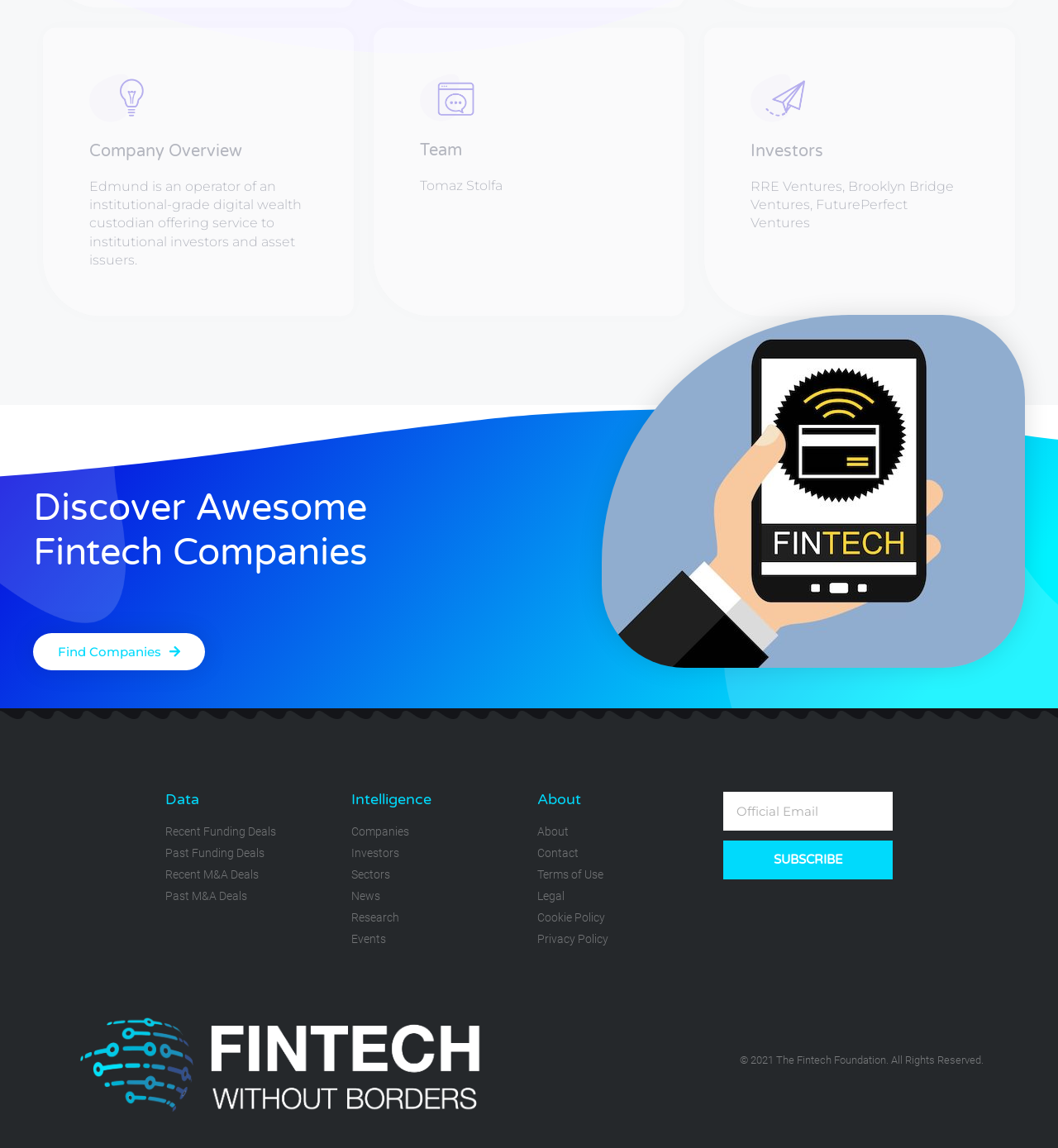Respond to the following query with just one word or a short phrase: 
Who is the CEO of Edmund?

Tomaz Stolfa